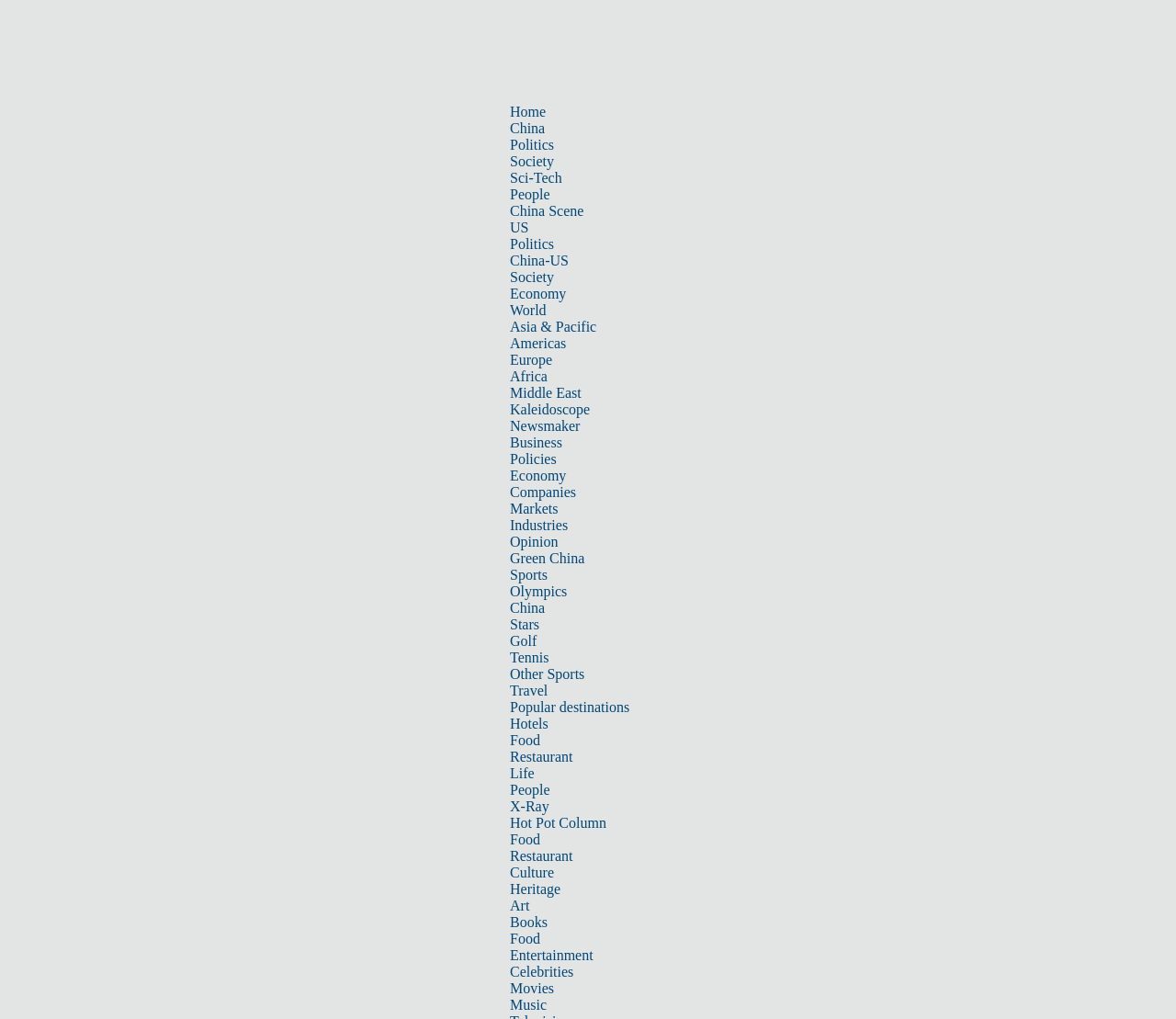Find the bounding box coordinates of the clickable element required to execute the following instruction: "Visit the 'China' page". Provide the coordinates as four float numbers between 0 and 1, i.e., [left, top, right, bottom].

[0.434, 0.118, 0.463, 0.133]